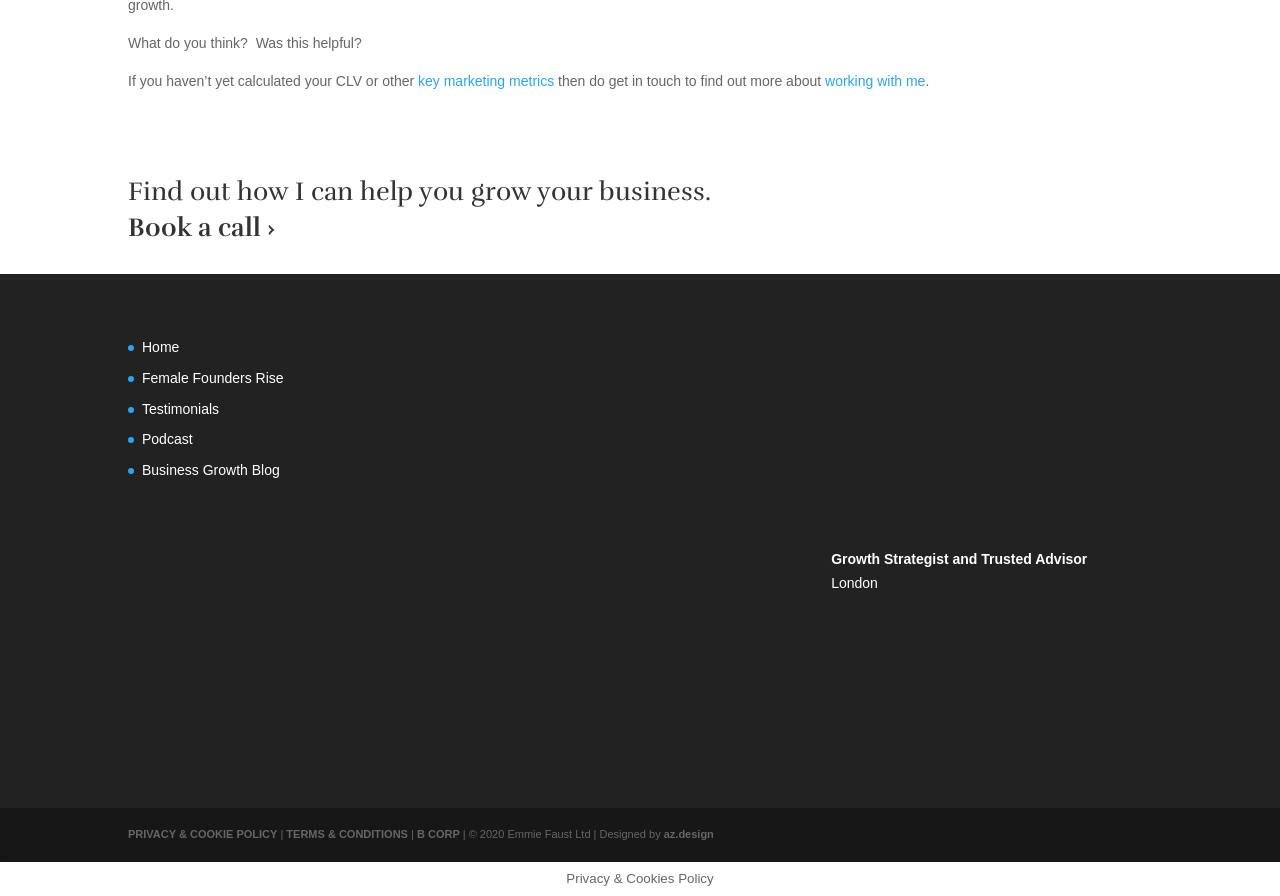Can you specify the bounding box coordinates for the region that should be clicked to fulfill this instruction: "Book a call".

[0.1, 0.235, 0.215, 0.272]